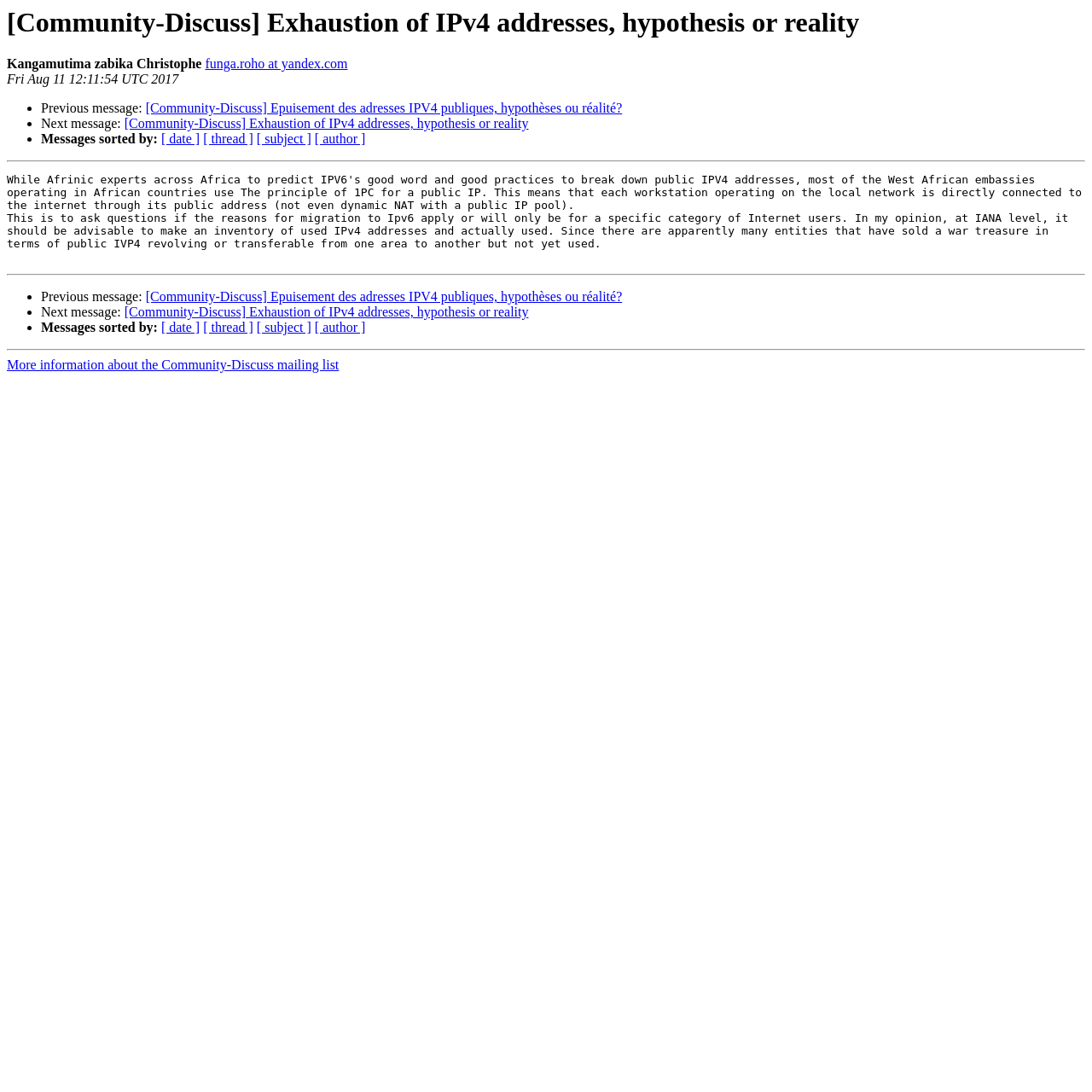Please indicate the bounding box coordinates for the clickable area to complete the following task: "View message from funga.roho at yandex.com". The coordinates should be specified as four float numbers between 0 and 1, i.e., [left, top, right, bottom].

[0.188, 0.052, 0.318, 0.065]